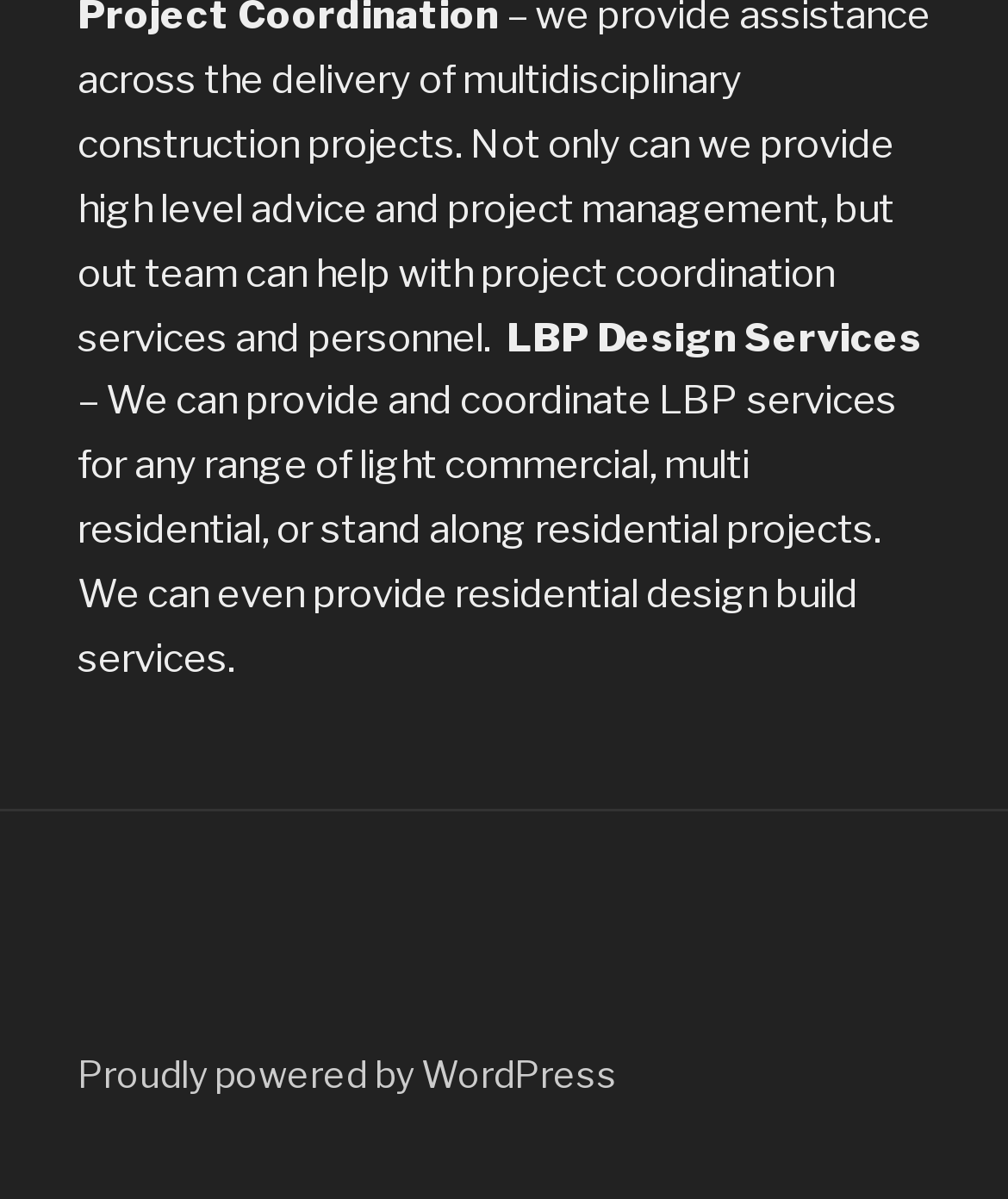Please determine the bounding box coordinates, formatted as (top-left x, top-left y, bottom-right x, bottom-right y), with all values as floating point numbers between 0 and 1. Identify the bounding box of the region described as: Proudly powered by WordPress

[0.077, 0.877, 0.613, 0.913]